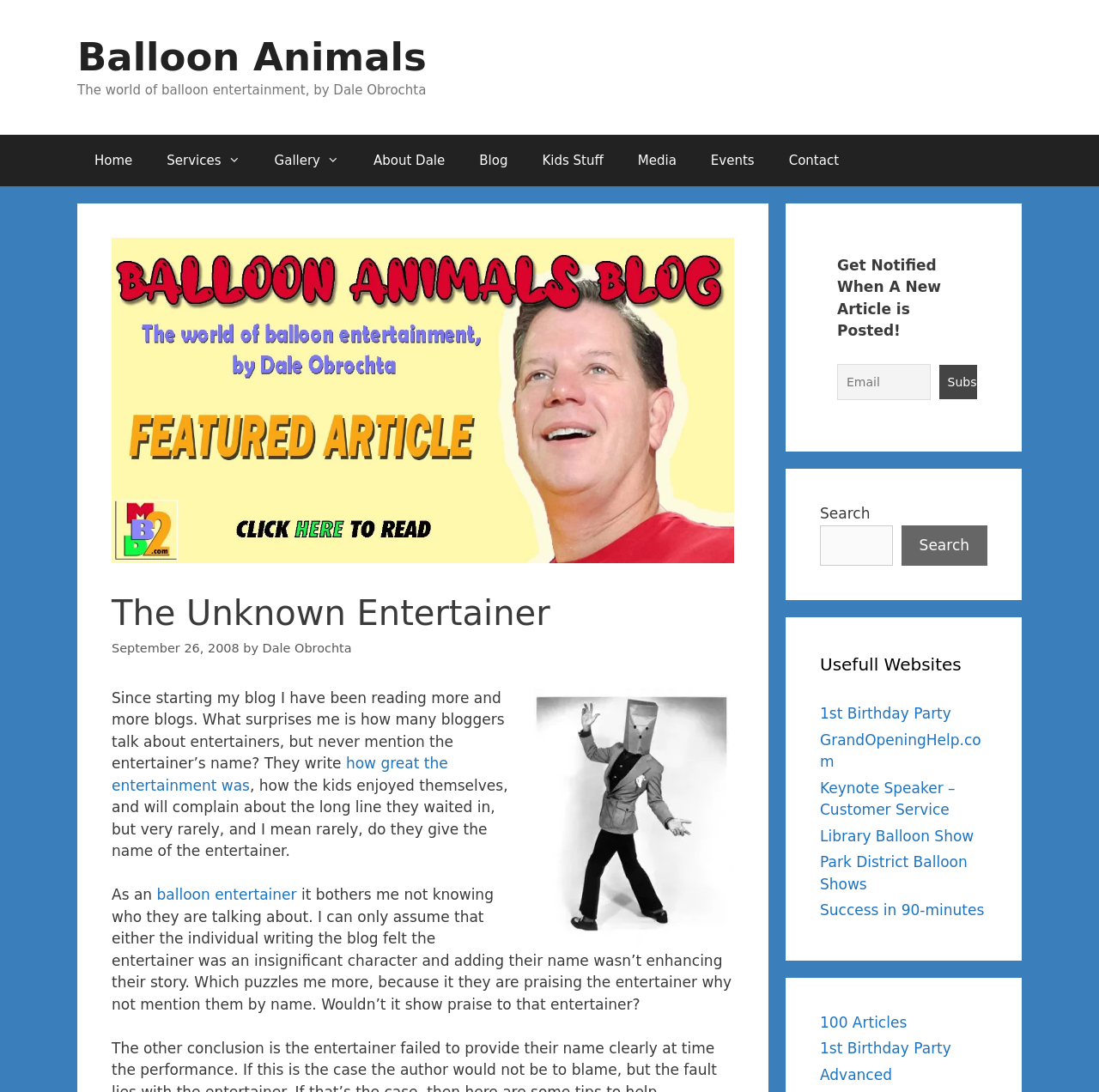What is the profession of the author?
Provide a one-word or short-phrase answer based on the image.

Balloon entertainer